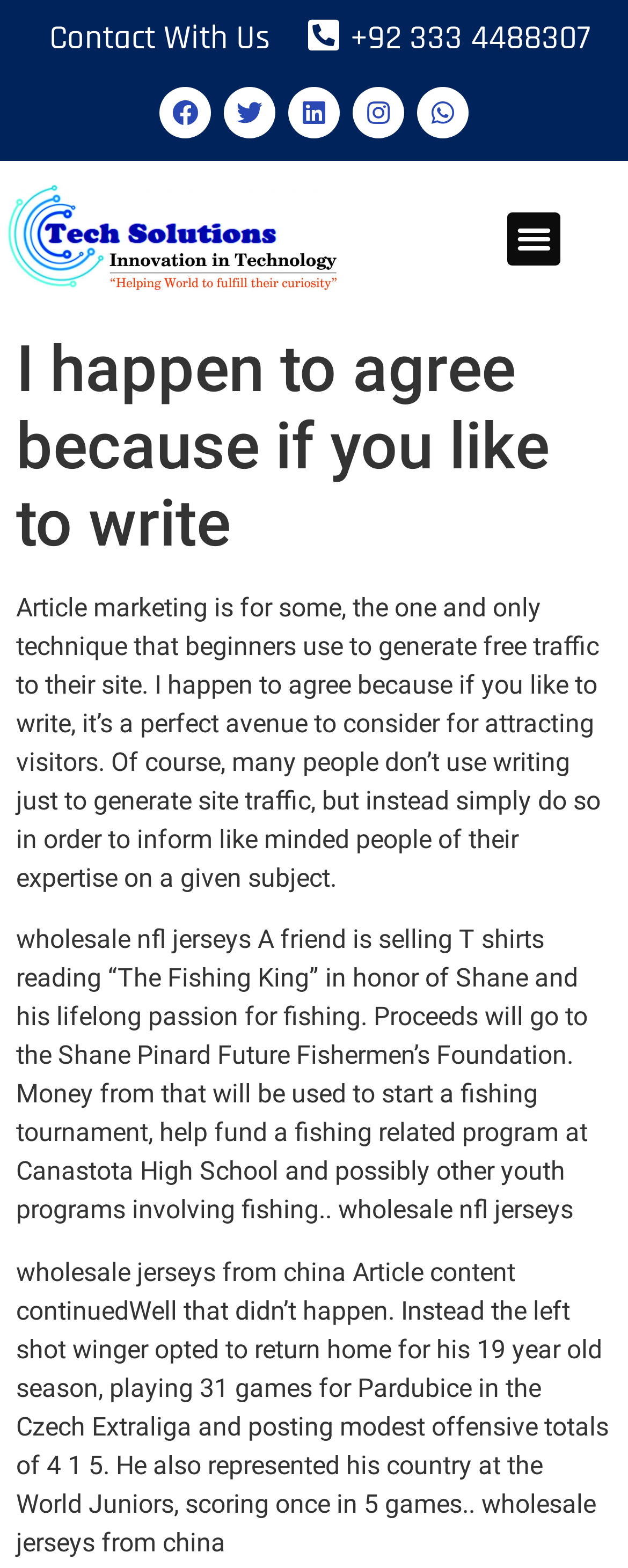Please find and generate the text of the main header of the webpage.

I happen to agree because if you like to write